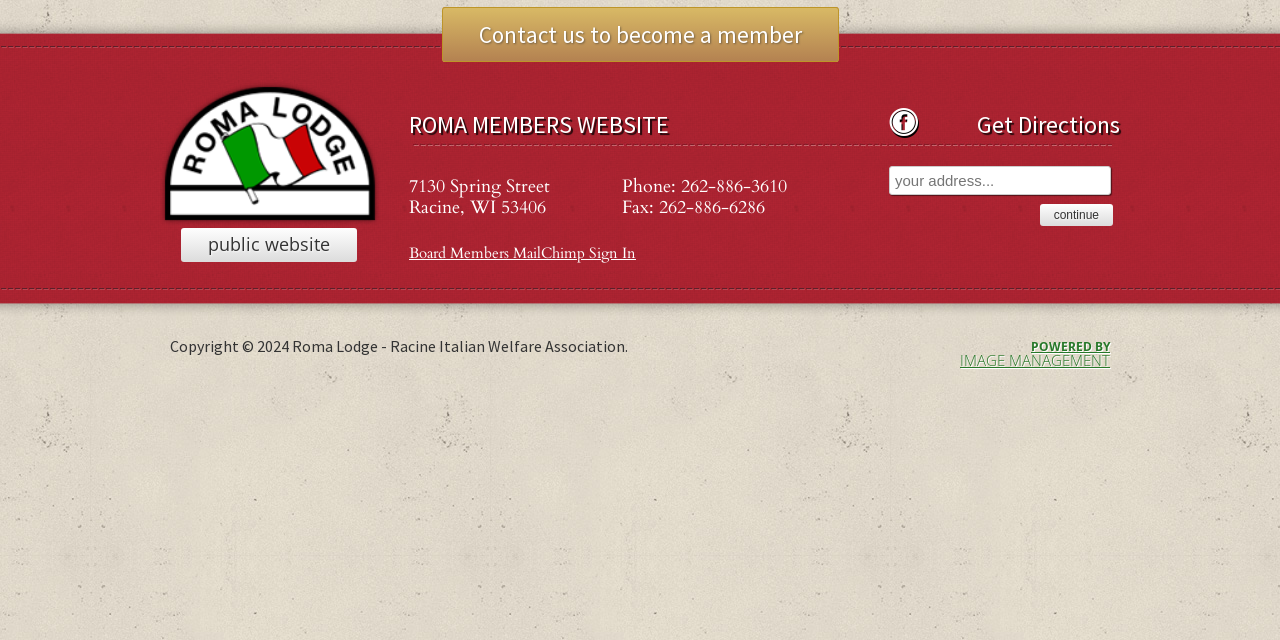Predict the bounding box of the UI element based on the description: "public website". The coordinates should be four float numbers between 0 and 1, formatted as [left, top, right, bottom].

[0.141, 0.357, 0.279, 0.41]